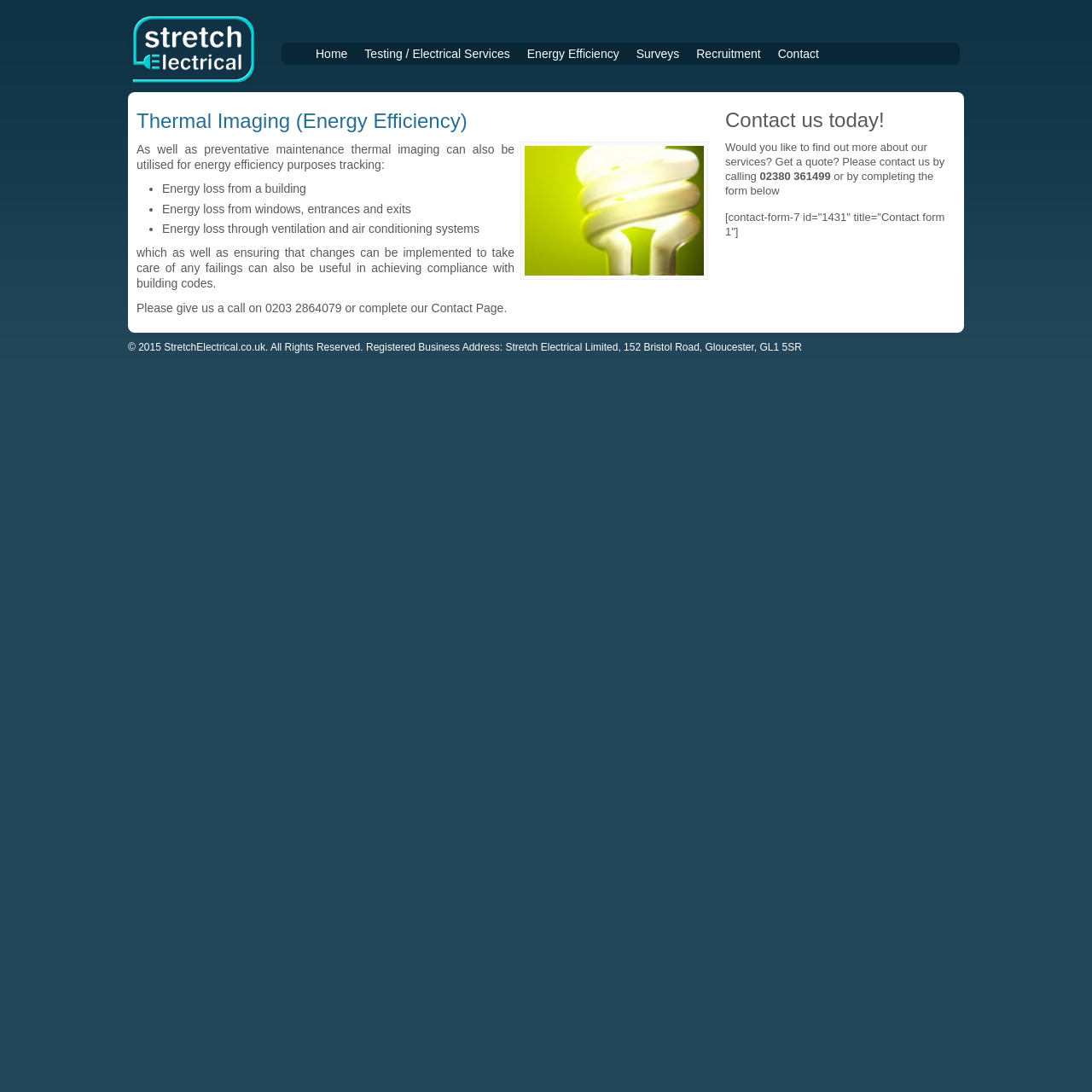Locate the UI element described by How to Write a Resume and provide its bounding box coordinates. Use the format (top-left x, top-left y, bottom-right x, bottom-right y) with all values as floating point numbers between 0 and 1.

None